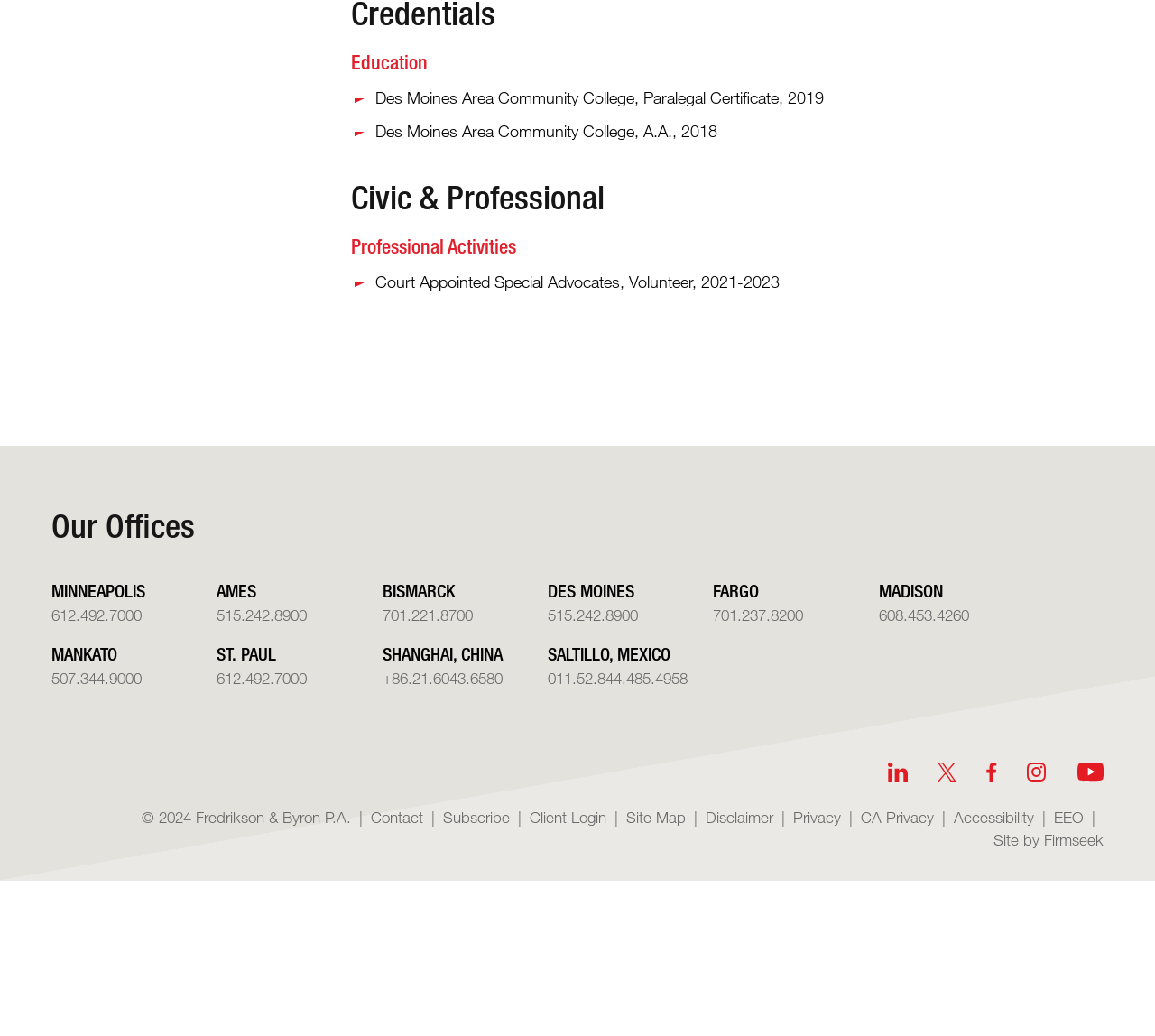Find the bounding box coordinates of the area to click in order to follow the instruction: "Open Store menu".

None